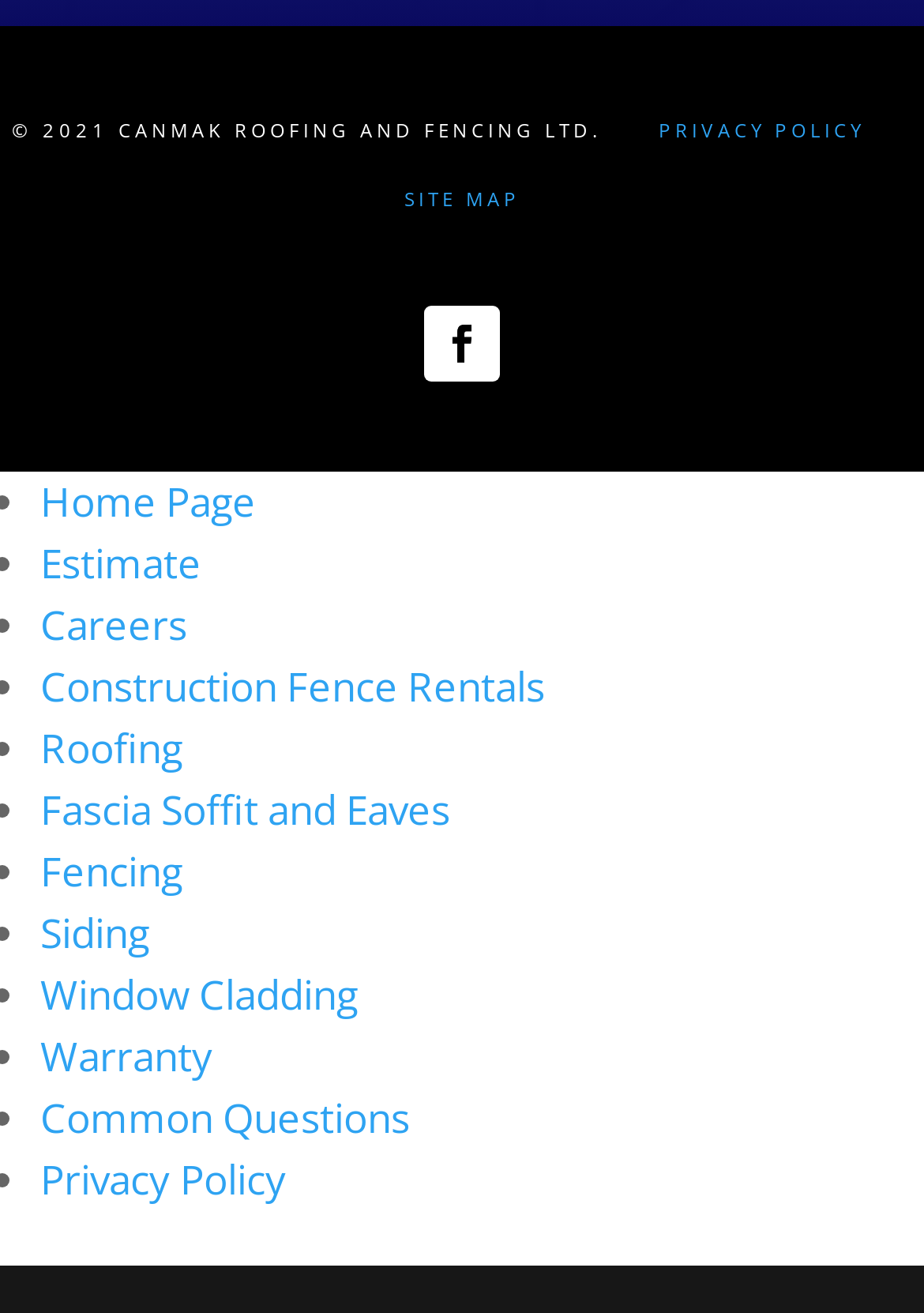Identify the coordinates of the bounding box for the element that must be clicked to accomplish the instruction: "go to home page".

[0.044, 0.361, 0.277, 0.403]